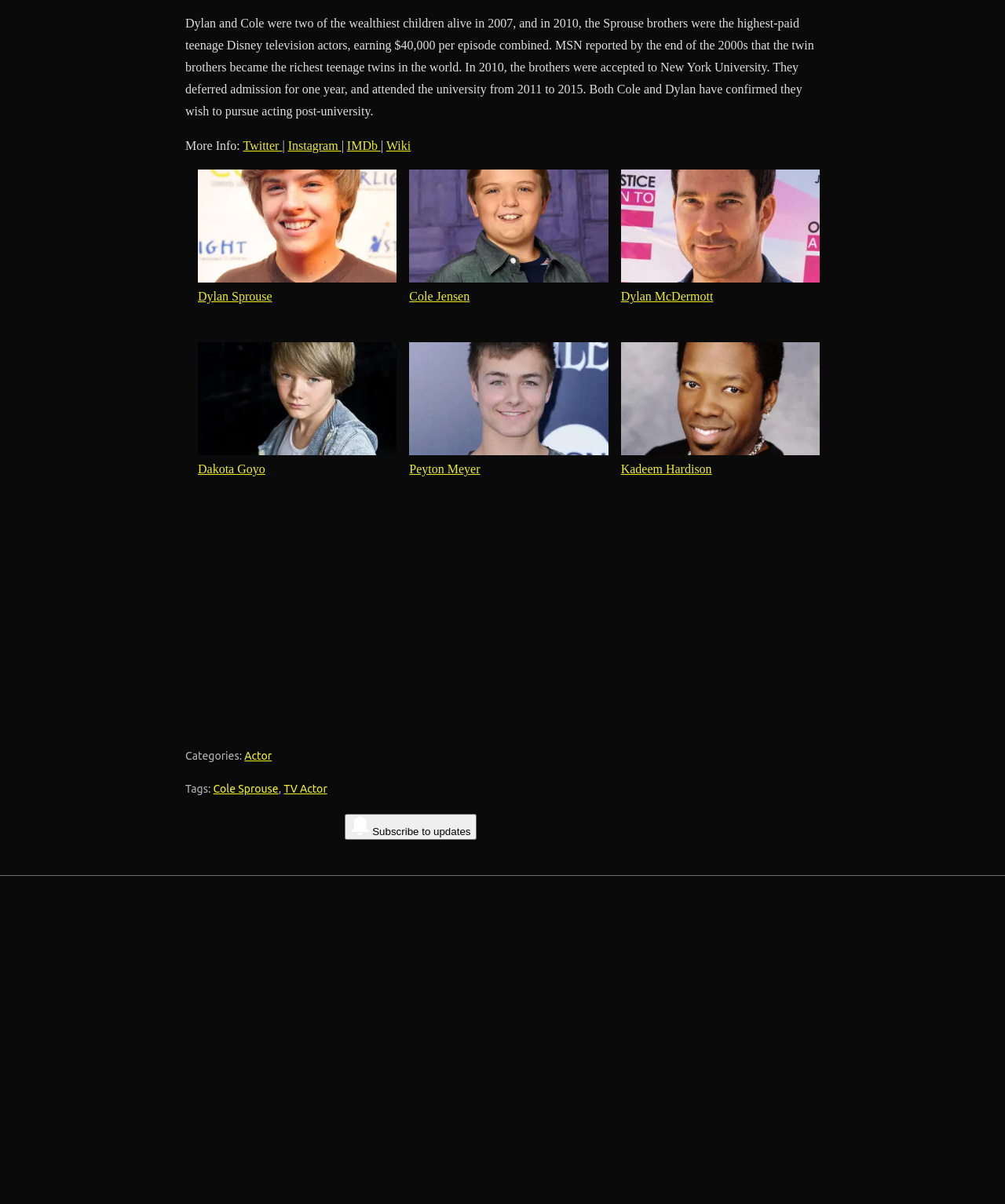What are the social media platforms linked to the webpage?
Based on the image, answer the question with as much detail as possible.

From the links at the top of the webpage, we can see that the webpage is linked to Twitter, Instagram, IMDb, and Wiki.